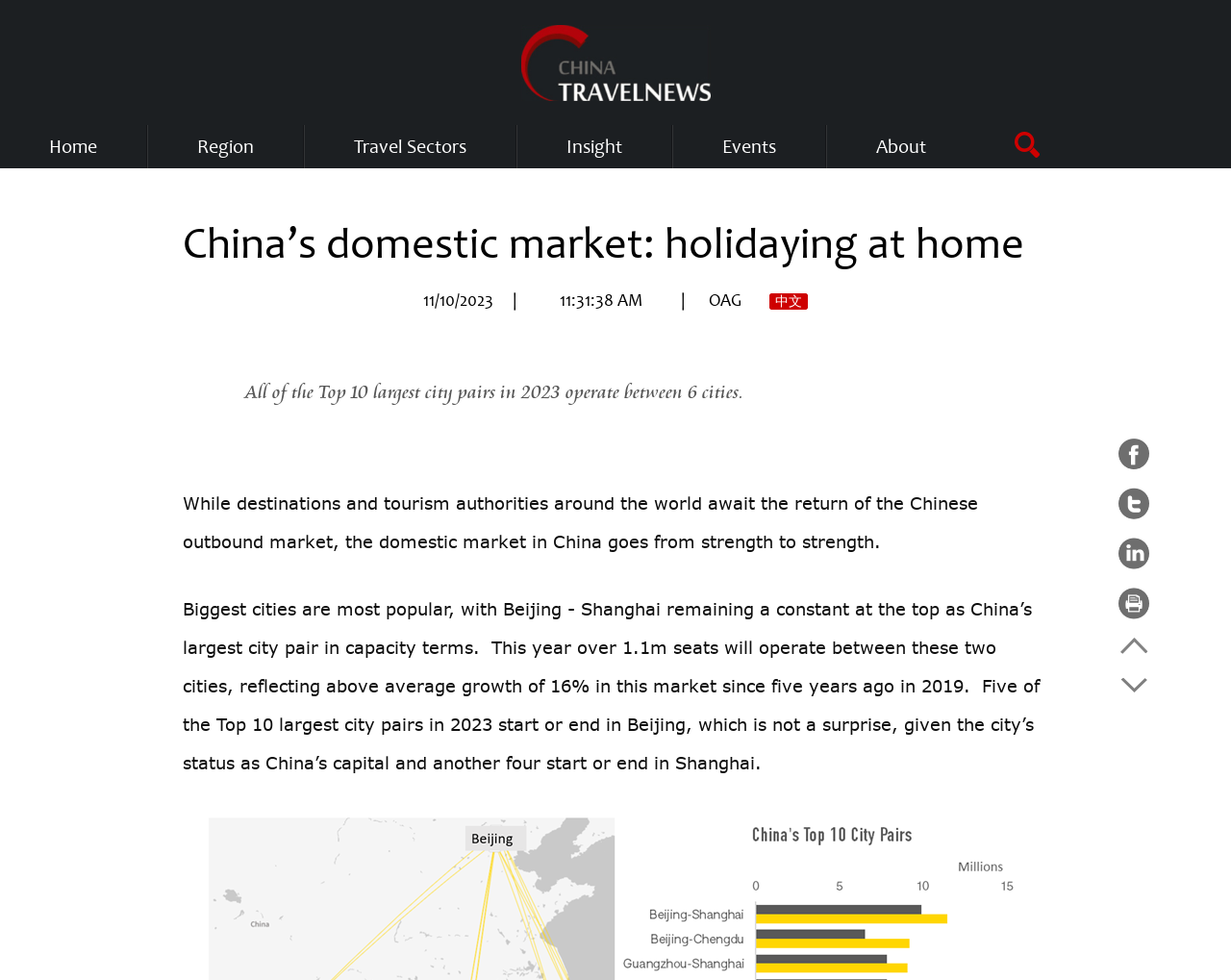What is the largest city pair in capacity terms?
Carefully analyze the image and provide a detailed answer to the question.

The largest city pair in capacity terms can be found in the StaticText element with bounding box coordinates [0.148, 0.61, 0.845, 0.789] and OCR text 'Biggest cities are most popular, with Beijing - Shanghai remaining a constant at the top as China’s largest city pair in capacity terms...'.